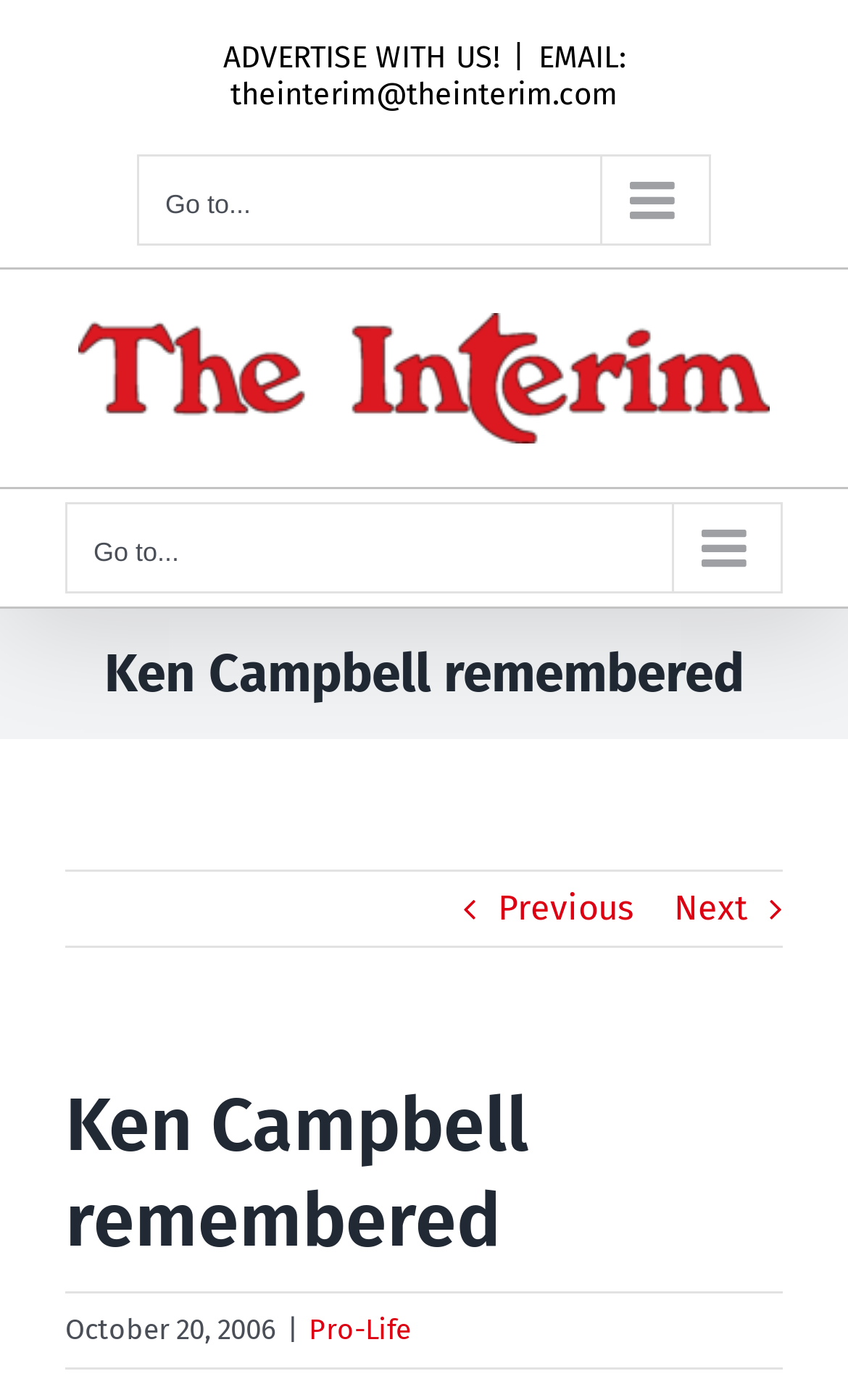Locate the bounding box of the UI element described by: "alt="The Interim Logo"" in the given webpage screenshot.

[0.092, 0.223, 0.908, 0.316]